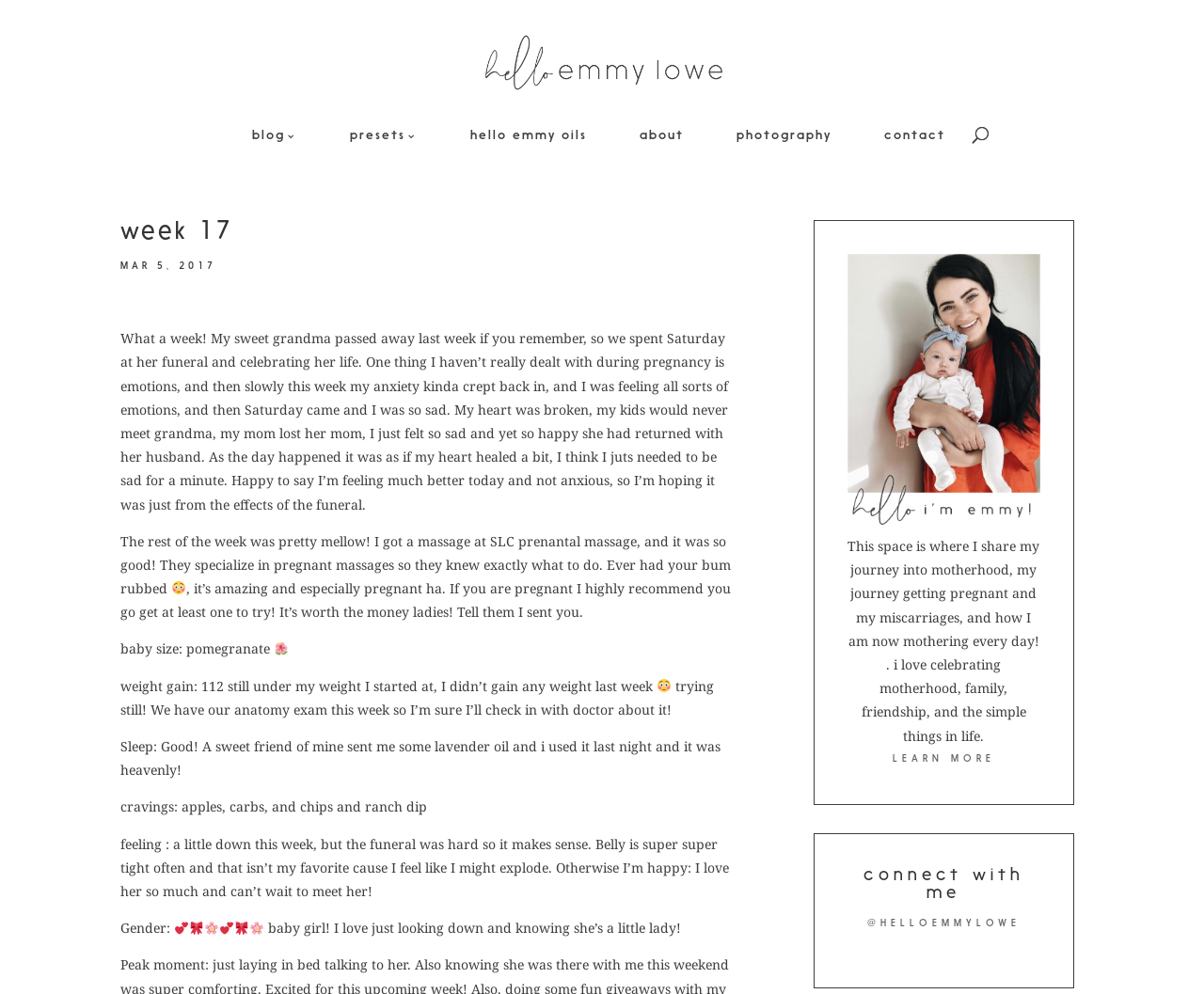Using the provided description Hello Emmy Oils, find the bounding box coordinates for the UI element. Provide the coordinates in (top-left x, top-left y, bottom-right x, bottom-right y) format, ensuring all values are between 0 and 1.

[0.375, 0.131, 0.487, 0.167]